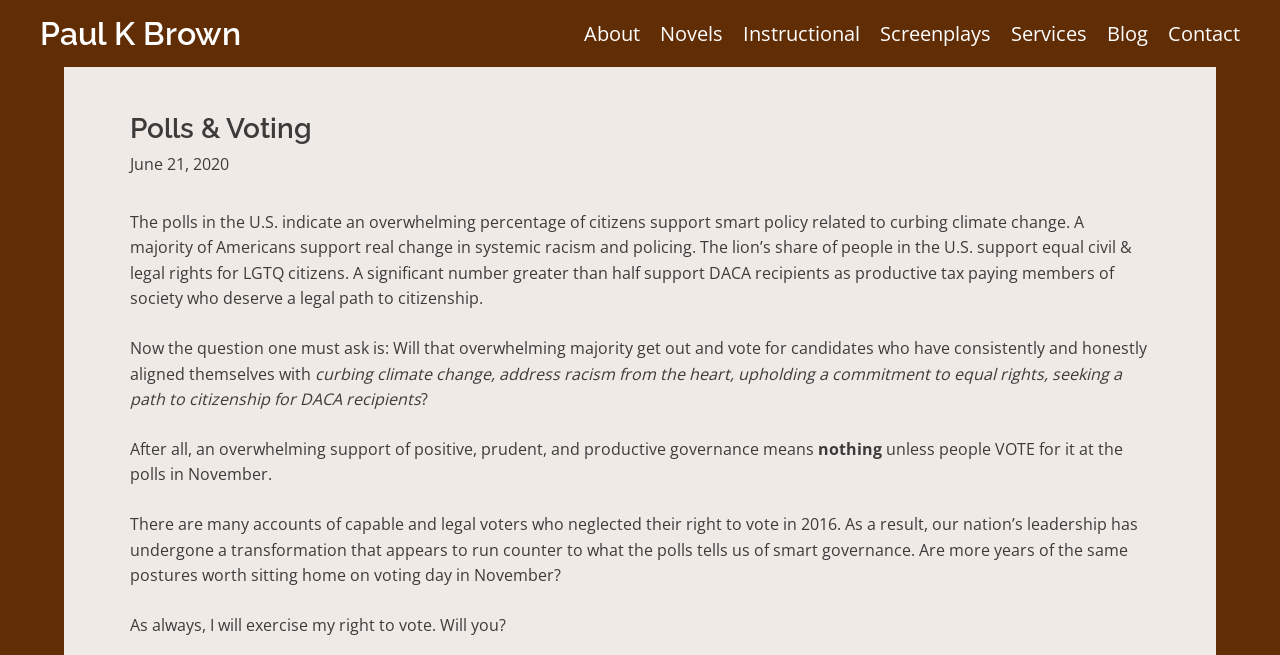Provide a one-word or short-phrase response to the question:
What is the author's name?

Paul K Brown